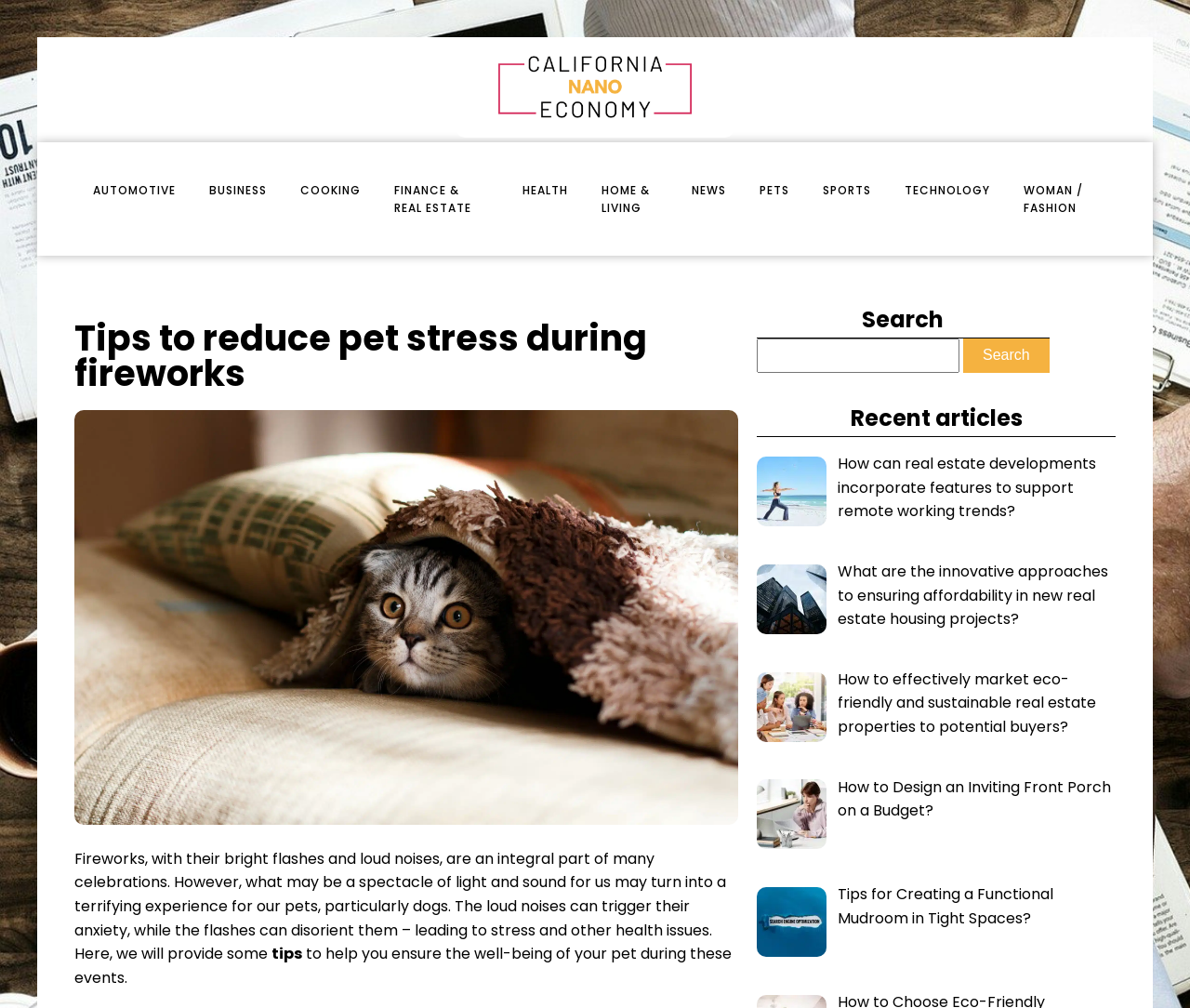Describe every aspect of the webpage in a detailed manner.

This webpage is about providing tips to reduce pet stress during fireworks celebrations. At the top, there is a horizontal navigation menu with 11 links to different categories, including AUTOMOTIVE, BUSINESS, COOKING, and more. Below the navigation menu, there is a heading that reads "Tips to reduce pet stress during fireworks" followed by a paragraph of text that explains how fireworks can be a terrifying experience for pets, particularly dogs, and how it can trigger their anxiety and lead to stress and health issues.

The main content of the webpage is divided into two sections. On the left side, there is a long paragraph of text that provides tips to help ensure the well-being of pets during fireworks events. On the right side, there is a search bar with a heading that reads "Search" and a textbox to input search queries. Below the search bar, there is a heading that reads "Recent articles" followed by a list of 5 links to recent articles related to real estate, including topics such as incorporating features to support remote working trends, ensuring affordability in new housing projects, and marketing eco-friendly properties.

Overall, the webpage has a simple and organized layout, with clear headings and concise text that makes it easy to navigate and read.